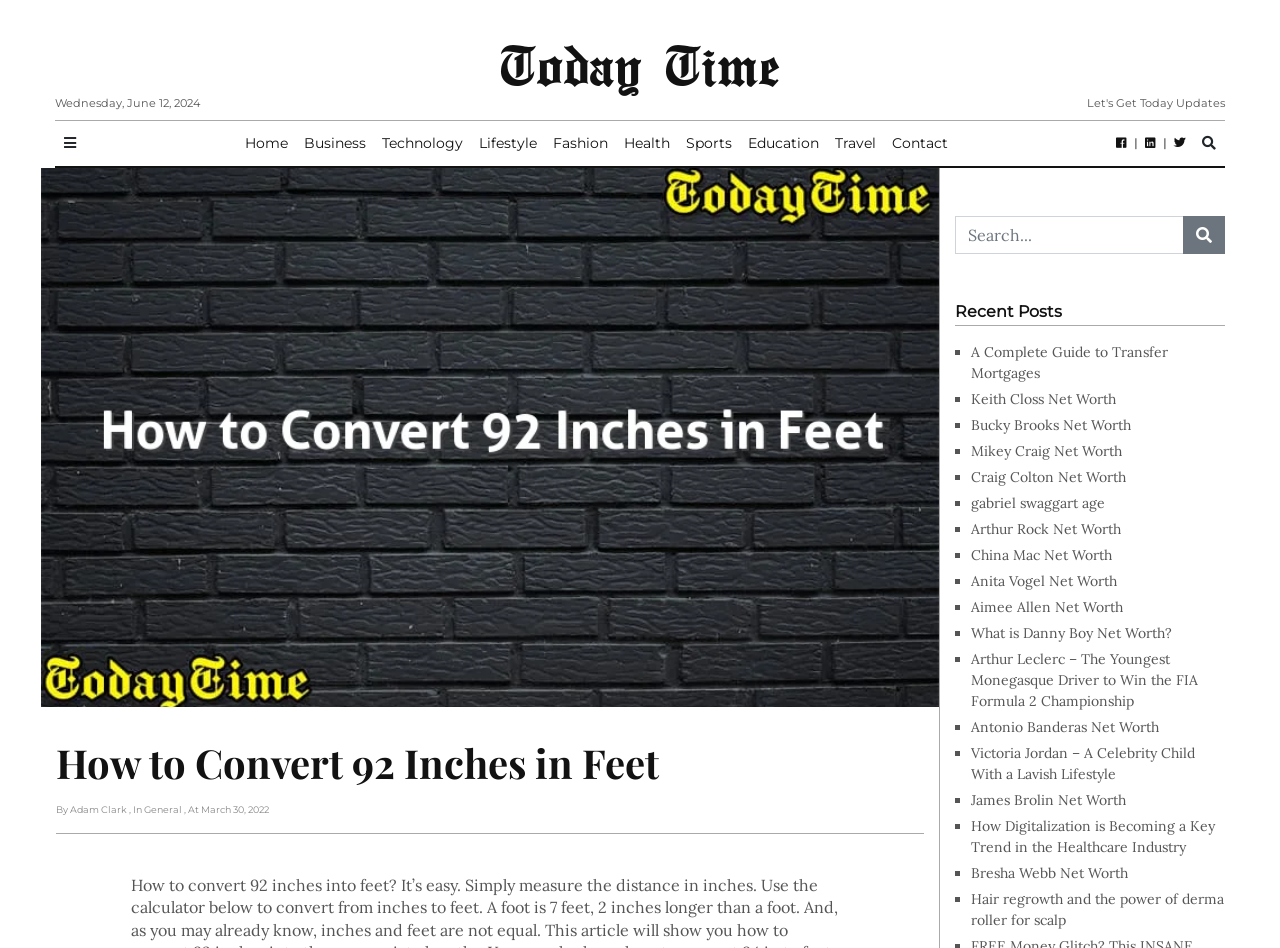Offer a detailed explanation of the webpage layout and contents.

This webpage is about converting 92 inches to feet, with a title "How to Convert 92 Inches in Feet - Today Time". At the top, there is a date "Wednesday, June 12, 2024" and a link to "Today Time". Below that, there is a horizontal separator line, followed by a button with an icon and several links to different categories such as "Home", "Business", "Technology", and more.

On the left side, there is a search bar with a button and a placeholder text "Search...". Below the search bar, there is a heading "Recent Posts" followed by a list of links to various articles, each preceded by a bullet point marker. The articles' titles include "A Complete Guide to Transfer Mortgages", "Keith Closs Net Worth", "Bucky Brooks Net Worth", and many more.

On the top-right corner, there are three social media links with icons. On the right side, there is a header section with a heading "How to Convert 92 Inches in Feet" and some metadata including the author's name "Adam Clark", the category "General", and the date "March 30, 2022".